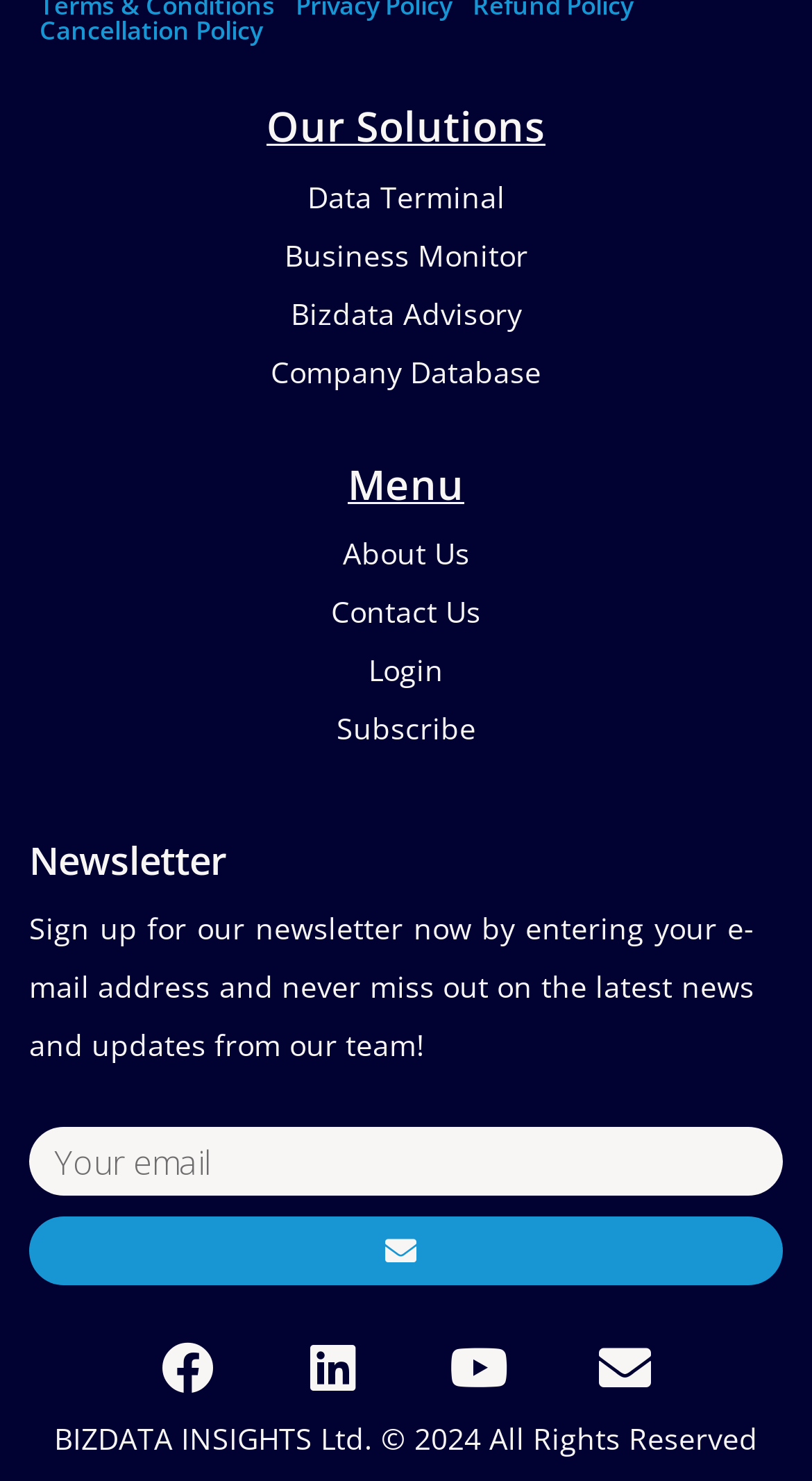Please give the bounding box coordinates of the area that should be clicked to fulfill the following instruction: "Subscribe to the newsletter". The coordinates should be in the format of four float numbers from 0 to 1, i.e., [left, top, right, bottom].

[0.036, 0.473, 0.964, 0.512]